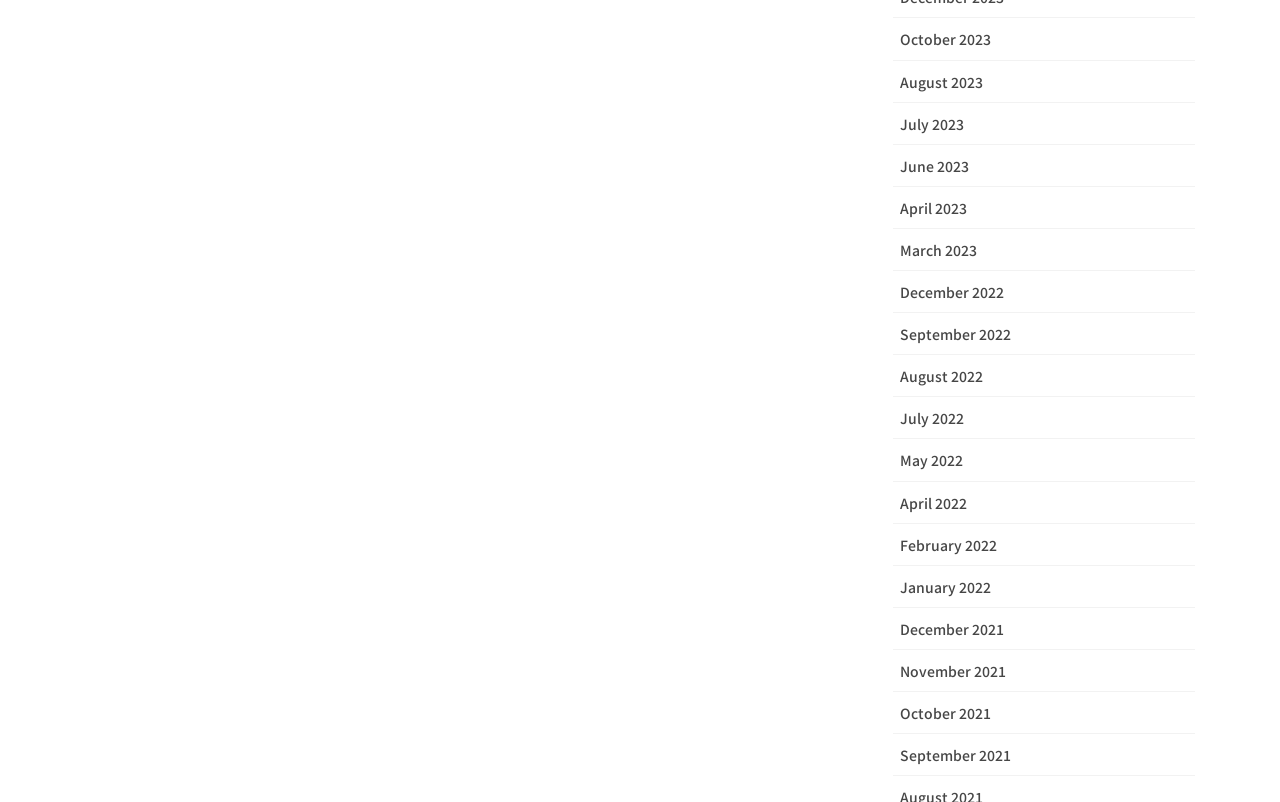Determine the bounding box coordinates of the clickable element to complete this instruction: "view September 2021". Provide the coordinates in the format of four float numbers between 0 and 1, [left, top, right, bottom].

[0.698, 0.915, 0.934, 0.968]